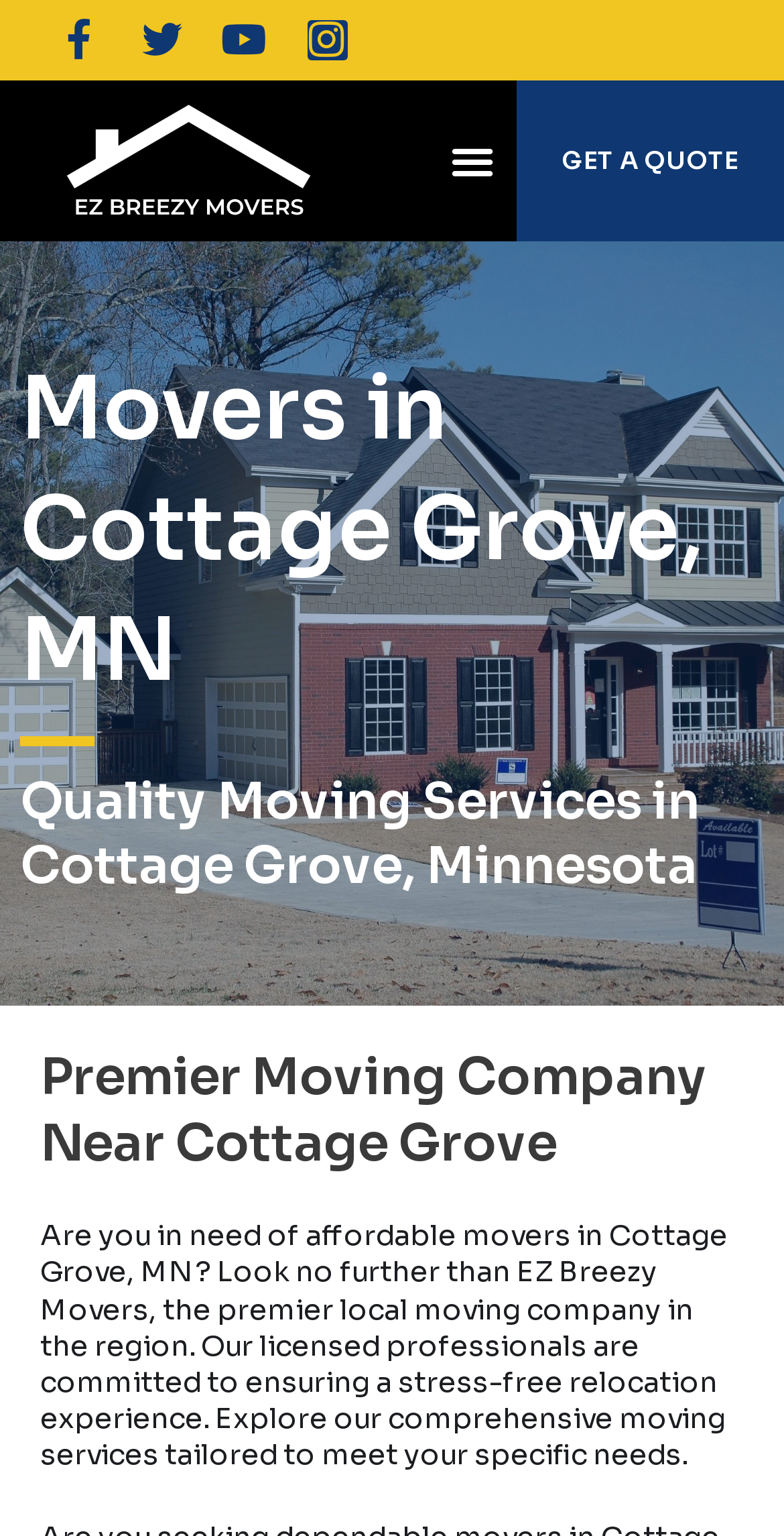Please answer the following question using a single word or phrase: 
How can I get a quote from the company?

Call or fill out the form online